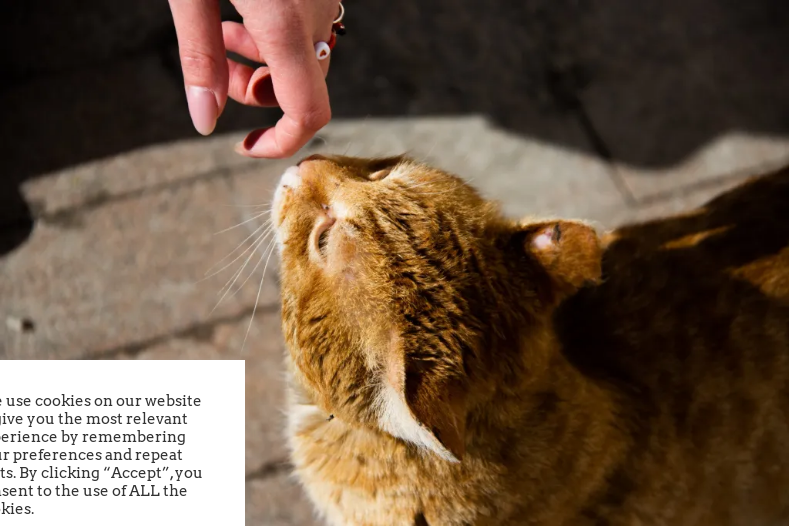Describe all the aspects of the image extensively.

In this captivating image, a curious ginger cat is seen leaning in towards a human hand, which gently extends towards its face. The cat, with its bright fur glistening in the sunlight, appears to engage with the hand as if it is drawn to the scent or gesture. This interaction highlights the unique sensory capabilities of cats, particularly their reliance on olfactory senses, as they investigate their surroundings. The warm glow of the sunlight creates a inviting atmosphere, enhancing the bond between human and feline. The background is softly blurred, keeping the focus on this tender moment of connection.